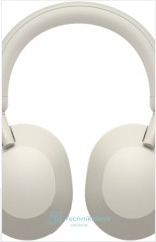Provide a thorough description of the contents of the image.

The image showcases the Sony WH-1000XM5 headphones, characterized by their sleek, modern design. Featuring larger ear pads and an upgraded headband with enhanced padding, these headphones are designed for comfort during extended use. Recent leaks emphasize the aesthetic improvements made over previous models, highlighting a cleaner look and revamped hinge mechanism for better ergonomics. Additionally, the Sony WH-1000XM5 is expected to offer longer battery life and improved active noise cancellation (ANC), further enhancing the listening experience. The image reflects their high-quality build and innovative features that cater to audiophiles and casual listeners alike.